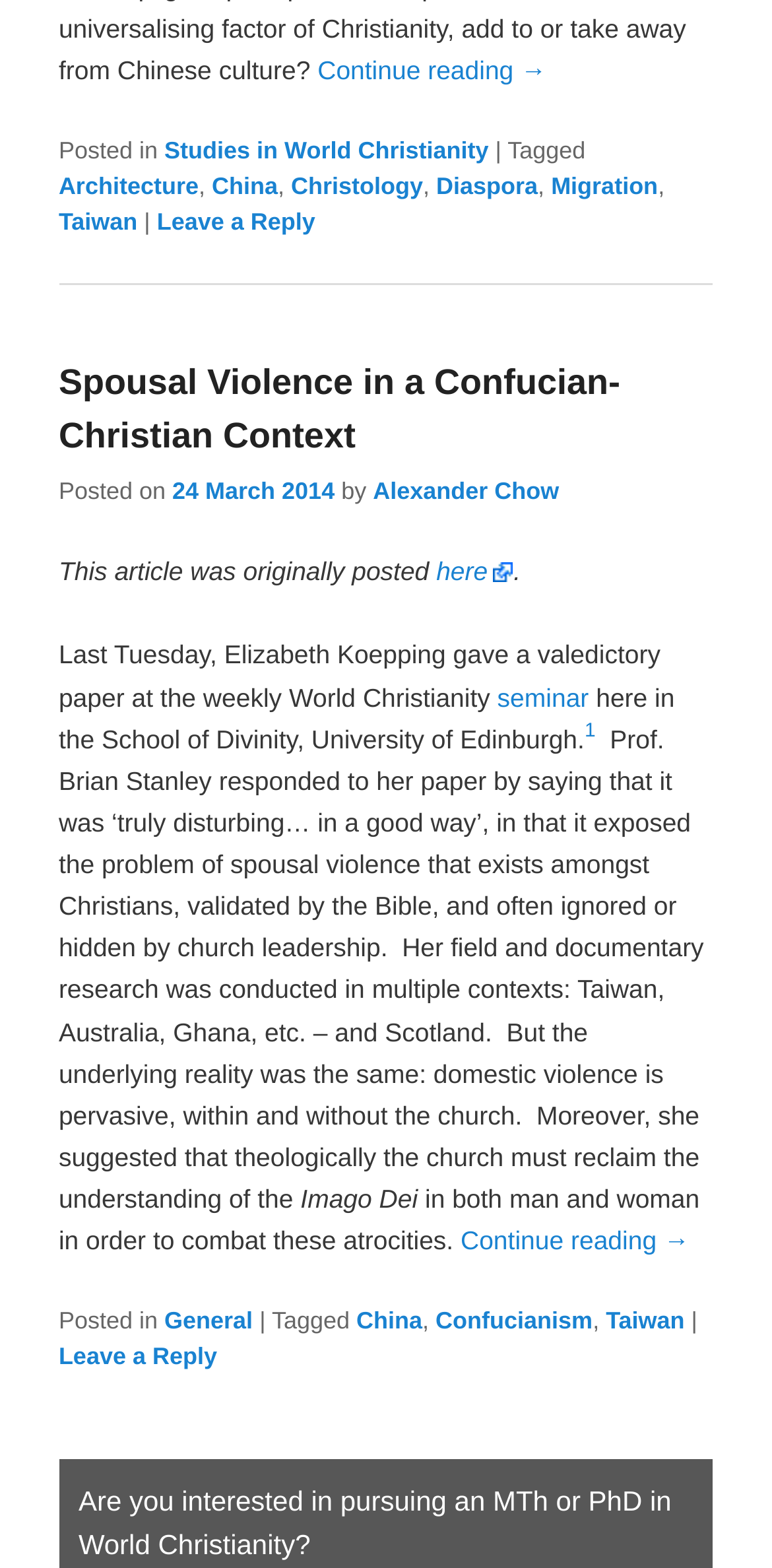Please identify the bounding box coordinates of where to click in order to follow the instruction: "Click on the 'here' link".

[0.565, 0.355, 0.665, 0.374]